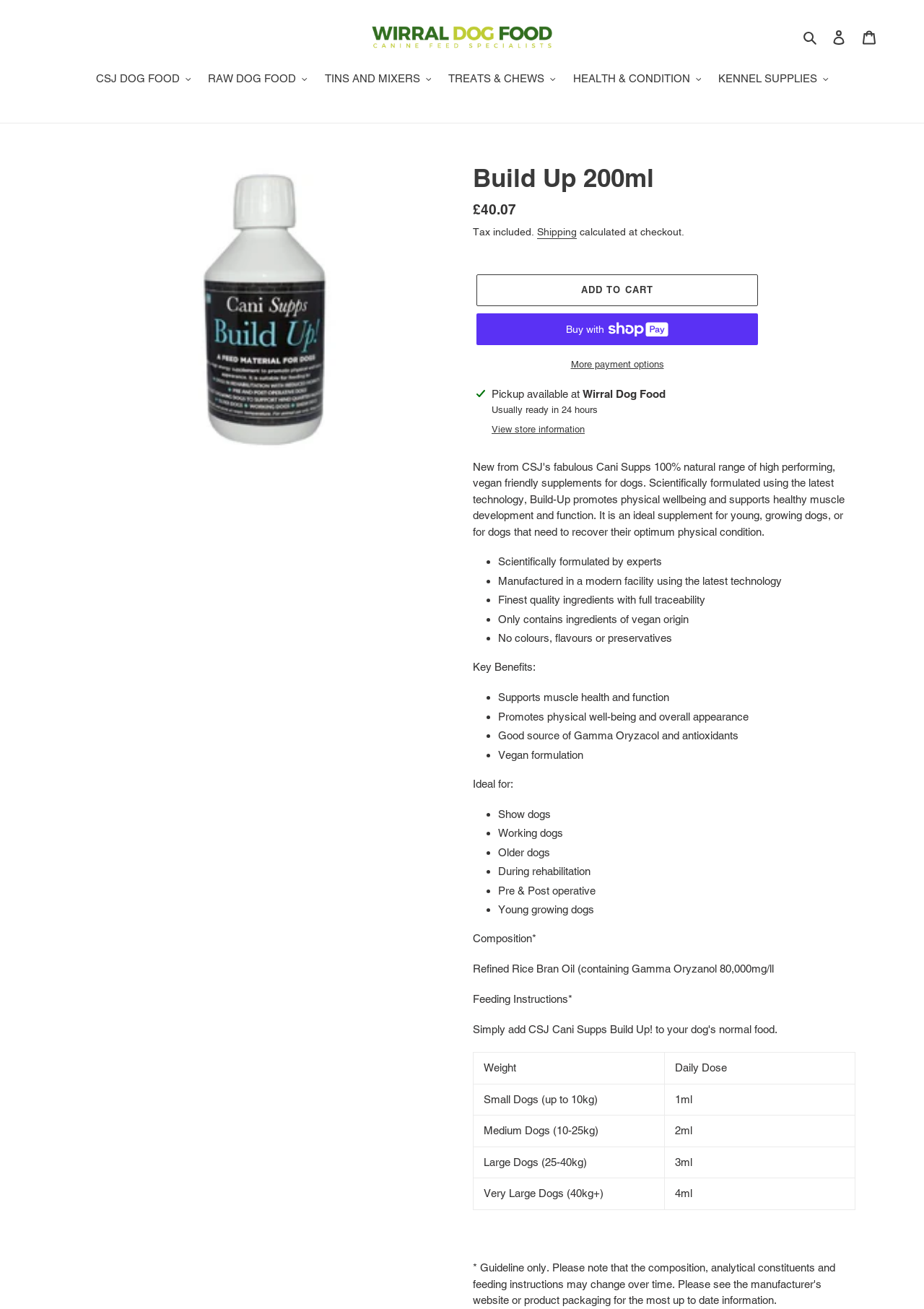Carefully observe the image and respond to the question with a detailed answer:
What is the origin of the ingredients?

I found the answer by looking at the product description, which mentions that the product 'Only contains ingredients of vegan origin', indicating that the ingredients are sourced from vegan origin.